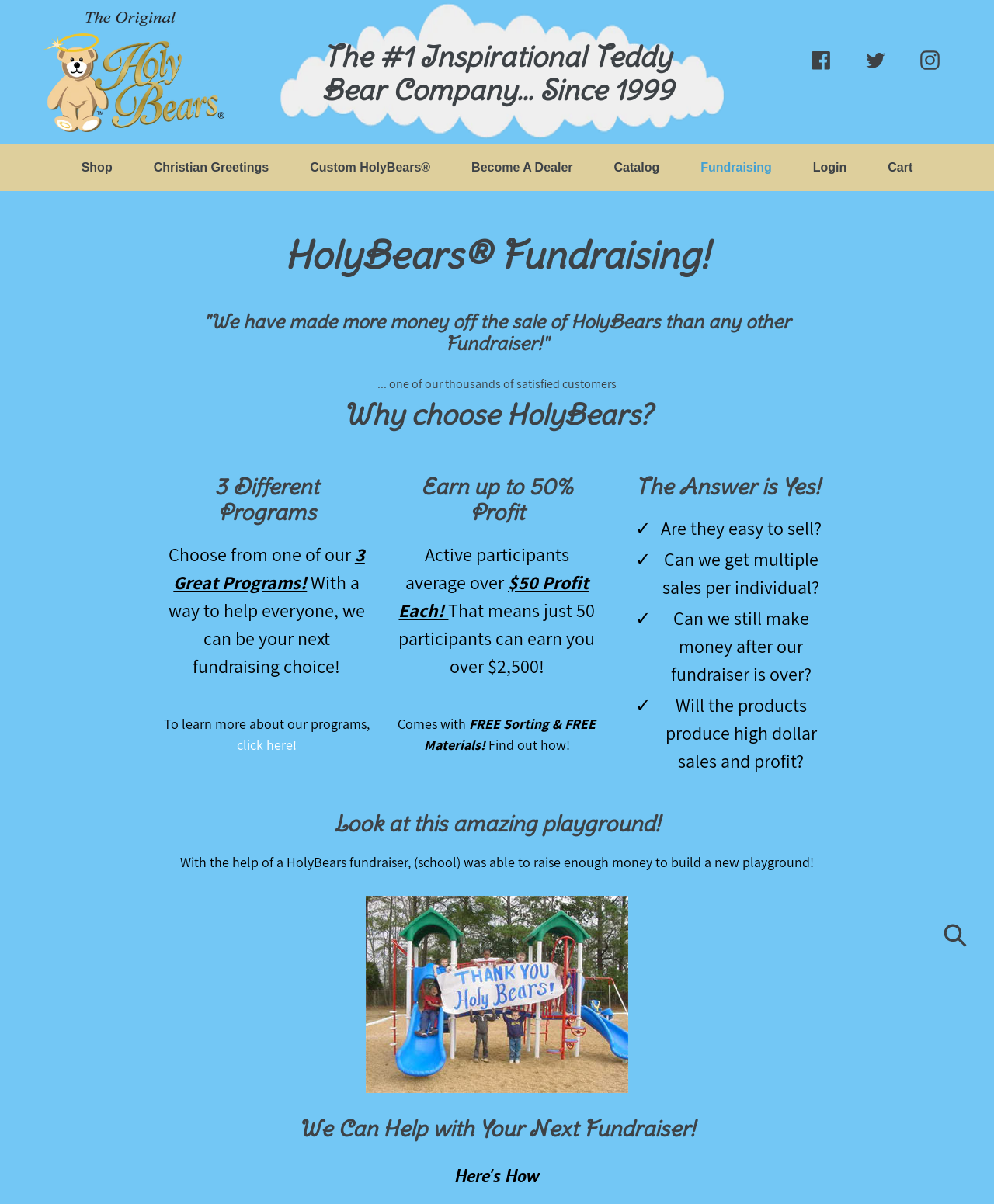Provide an in-depth caption for the contents of the webpage.

This webpage is about HolyBears, a company that specializes in inspirational teddy bears for fundraising purposes. At the top of the page, there is a logo image of HolyBears, accompanied by a link to the company's name. Below the logo, there is a heading that reads "The #1 Inspirational Teddy Bear Company... Since 1999". 

To the right of the logo, there are three social media links: Facebook, Twitter, and Instagram. A search button is located at the top right corner of the page. 

Below the top section, there is a navigation menu with nine links: Shop, Christian Greetings, Custom HolyBears, Become A Dealer, Catalog, Fundraising, Login, and Cart. 

The main content of the page is divided into several sections. The first section has a heading that reads "HolyBears Fundraising!" and features a testimonial quote from a satisfied customer. 

The next section is about the benefits of choosing HolyBears for fundraising, with a heading that reads "Why choose HolyBears?" and three subheadings: "3 Different Programs", "Earn up to 50% Profit", and "The Answer is Yes!". 

Under each subheading, there are brief descriptions and statistics about the programs, including the potential profit and the ease of selling the products. 

Further down the page, there is a section that showcases a success story, with a heading that reads "Look at this amazing playground!" and a paragraph about a school that raised enough money to build a new playground with the help of a HolyBears fundraiser. 

Finally, there is a call-to-action section with a heading that reads "We Can Help with Your Next Fundraiser!" and a table with a single column header that reads "Here's How".